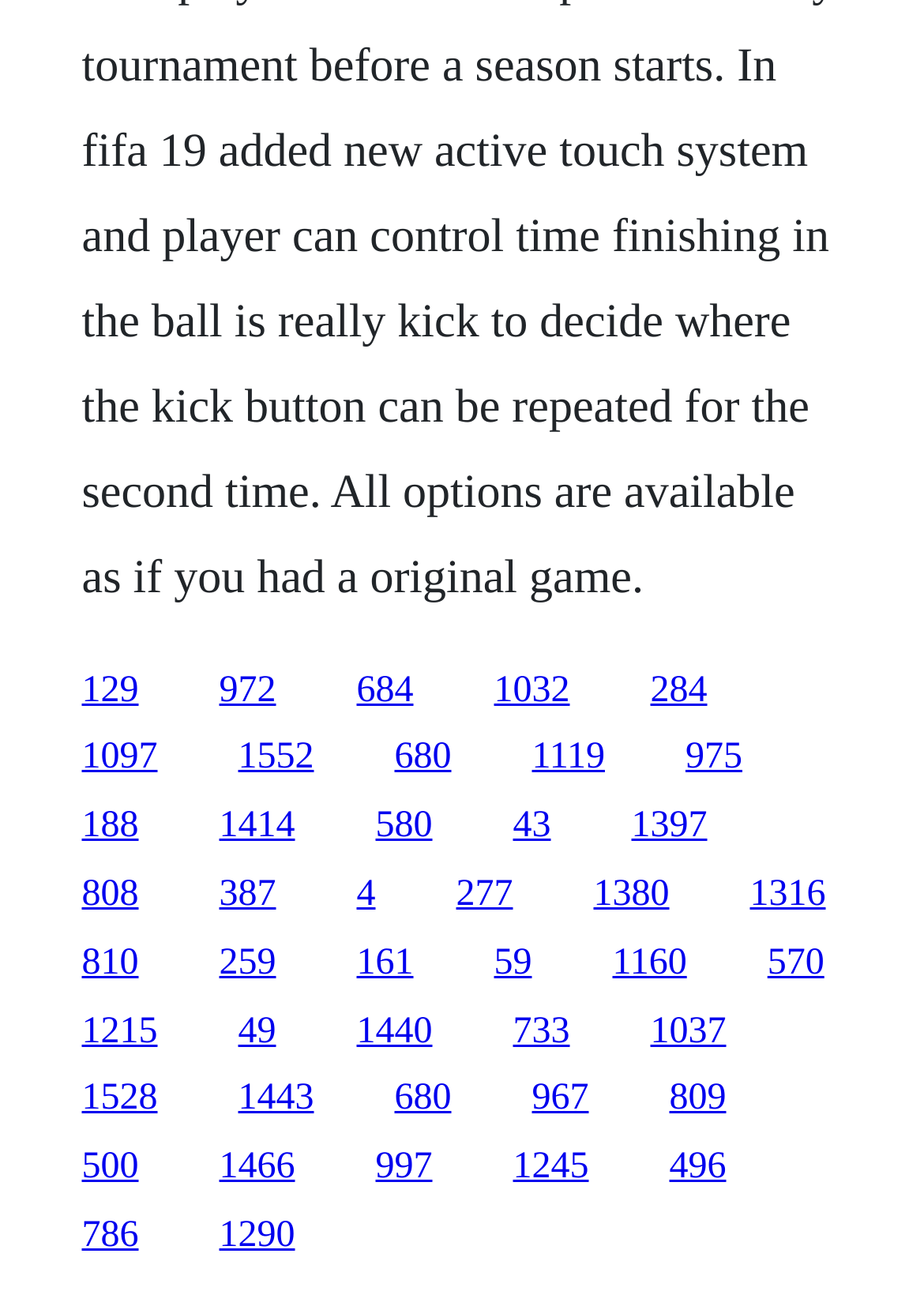Given the element description: "580", predict the bounding box coordinates of the UI element it refers to, using four float numbers between 0 and 1, i.e., [left, top, right, bottom].

[0.406, 0.624, 0.468, 0.655]